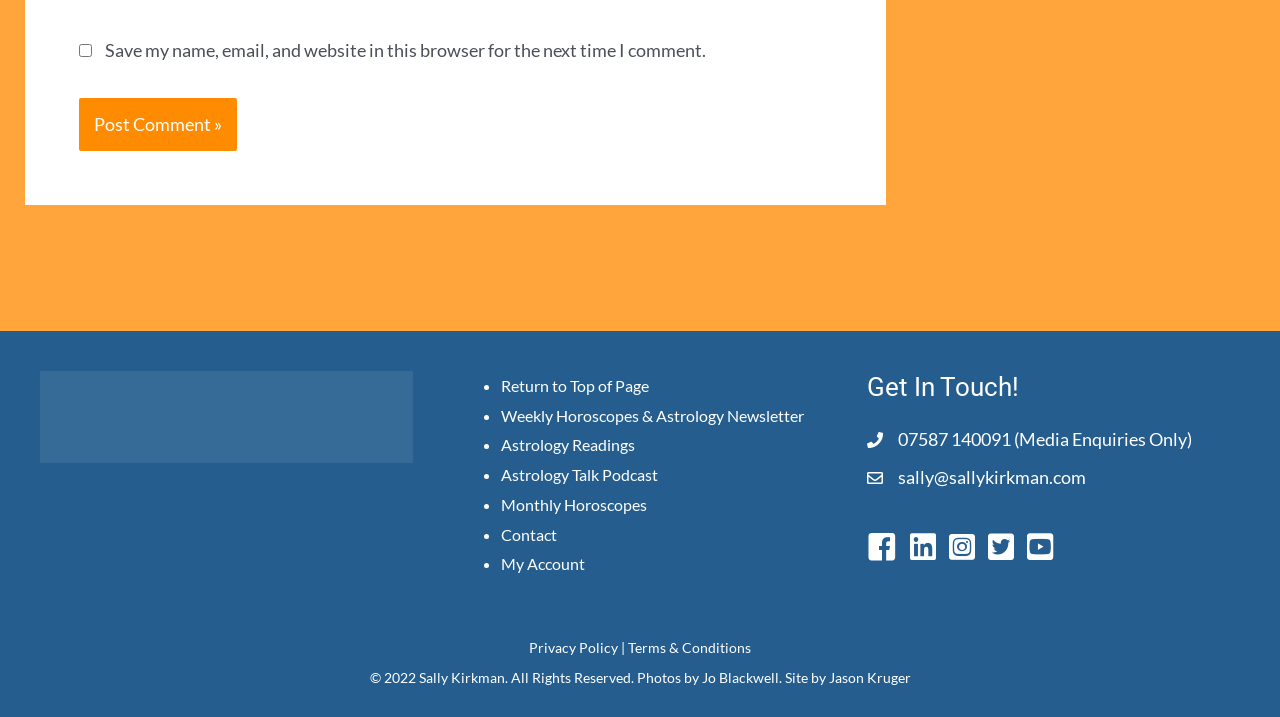How many links are there in the footer section?
Using the information from the image, give a concise answer in one word or a short phrase.

9